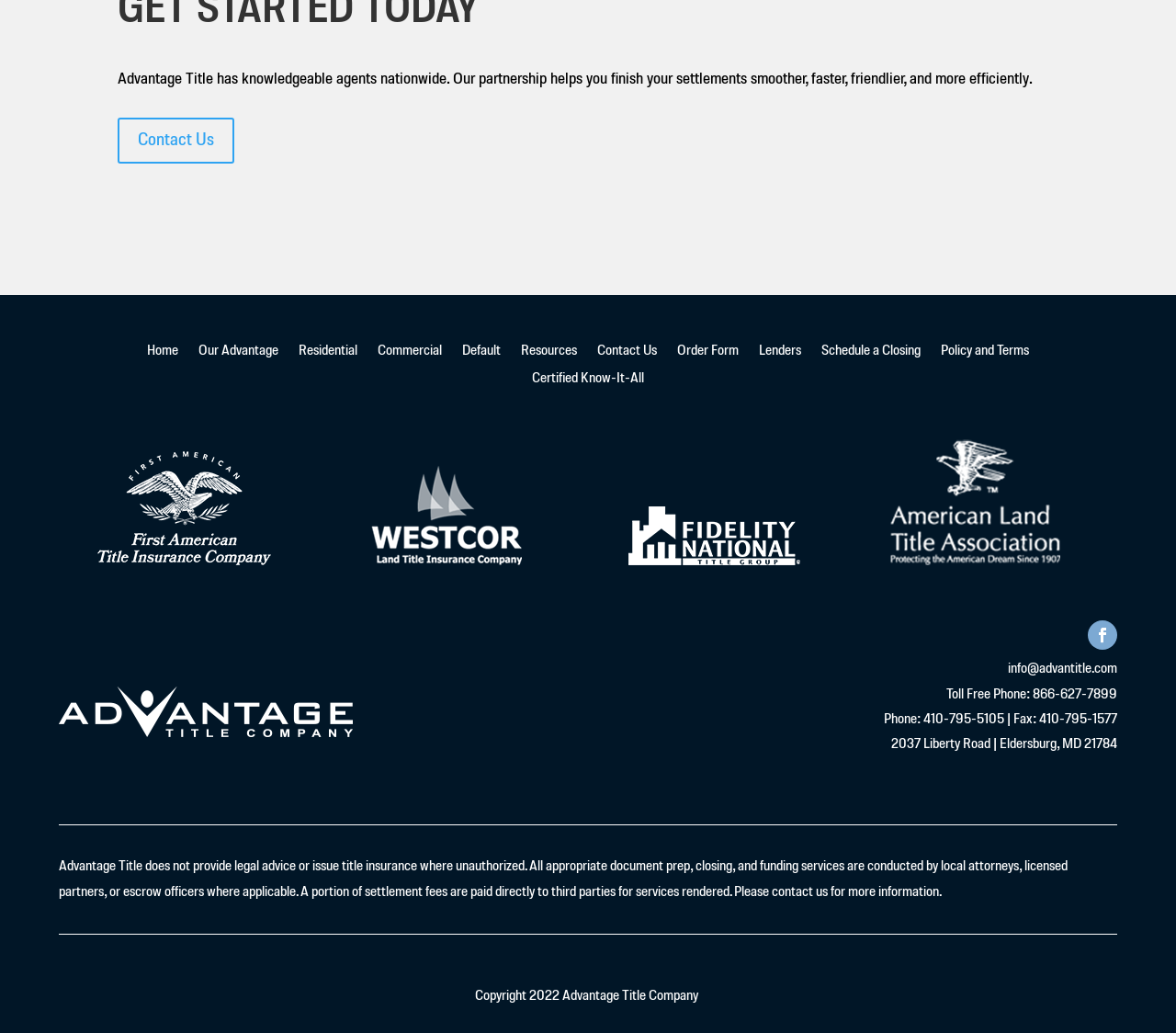Identify the bounding box coordinates of the specific part of the webpage to click to complete this instruction: "Click Certified Know-It-All".

[0.452, 0.36, 0.548, 0.38]